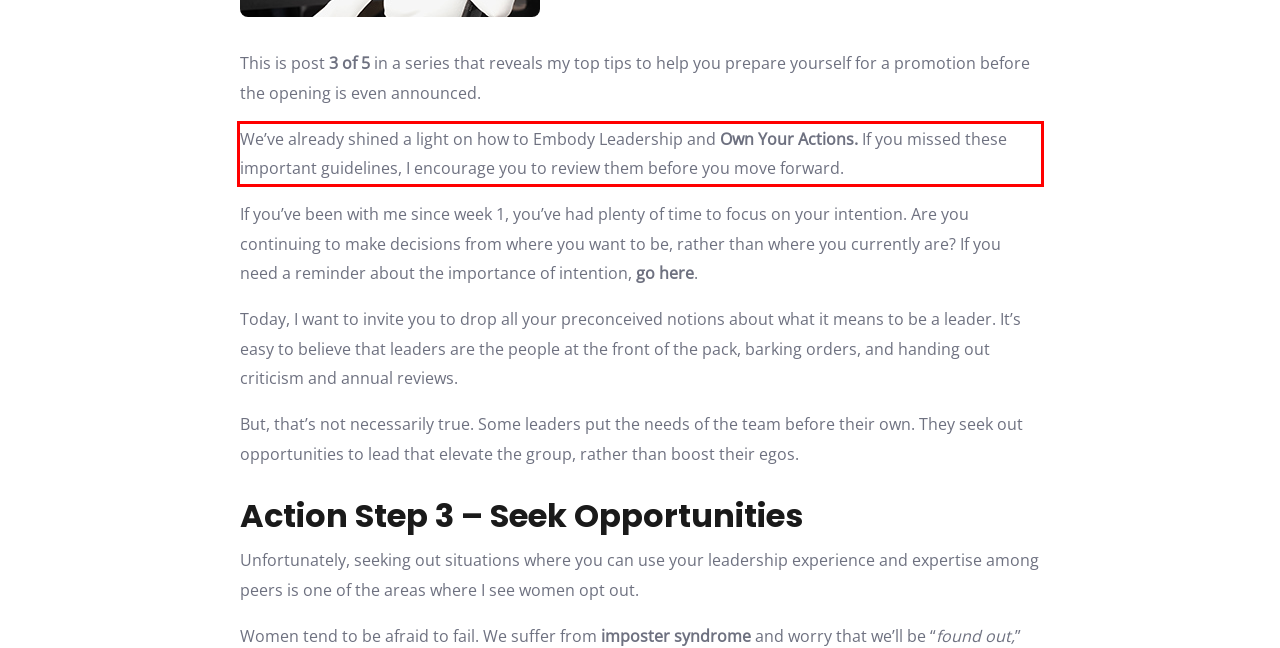Using the provided screenshot of a webpage, recognize and generate the text found within the red rectangle bounding box.

We’ve already shined a light on how to Embody Leadership and Own Your Actions. If you missed these important guidelines, I encourage you to review them before you move forward.